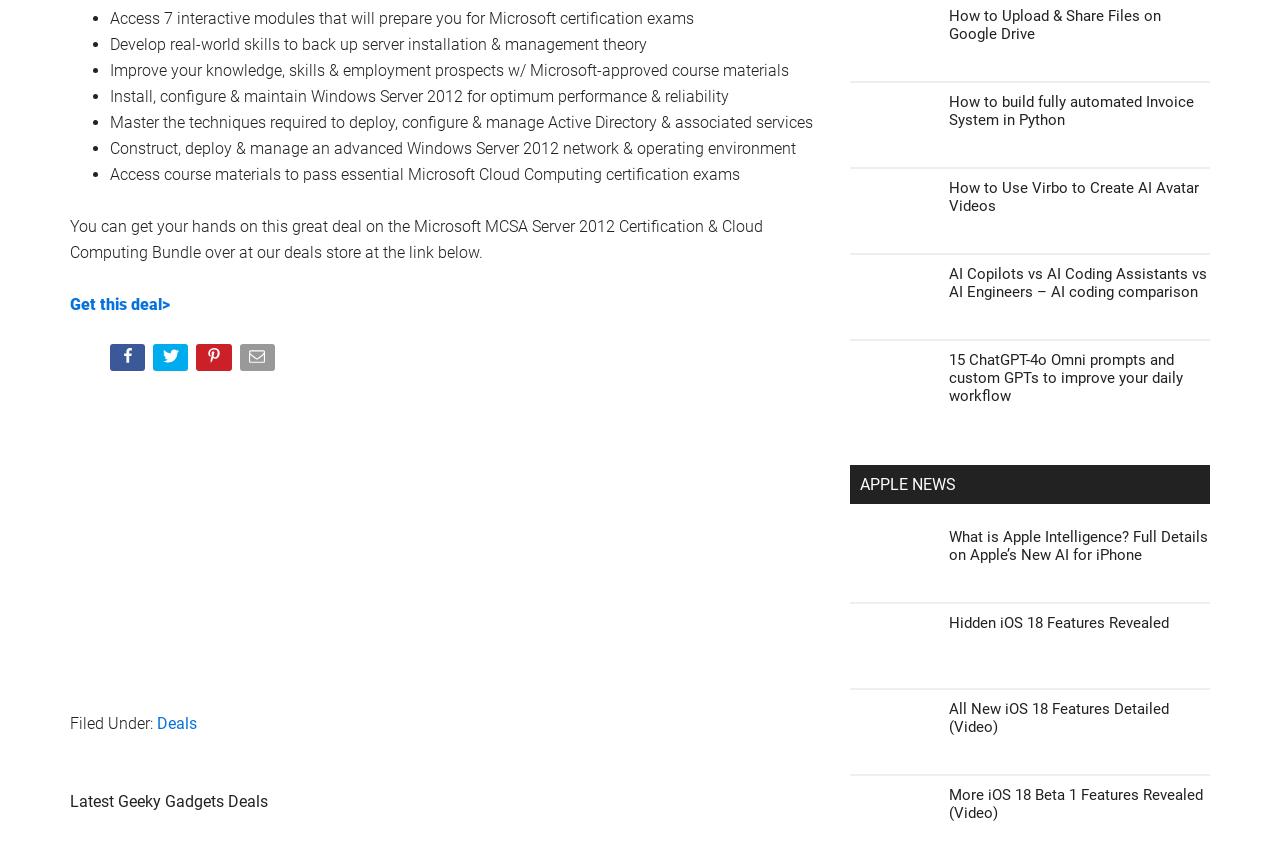Identify the bounding box coordinates of the specific part of the webpage to click to complete this instruction: "Email".

[0.187, 0.404, 0.218, 0.446]